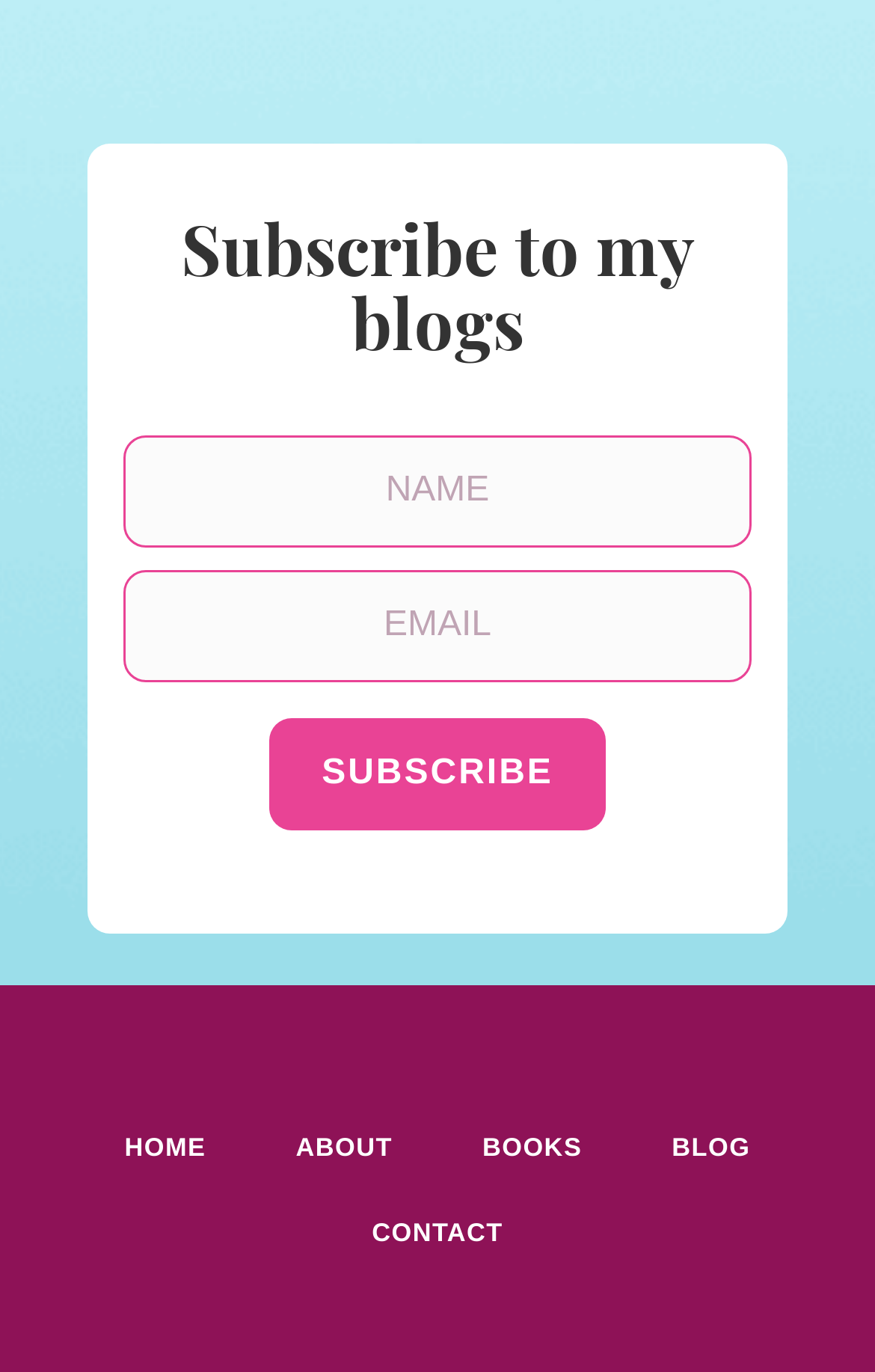Could you determine the bounding box coordinates of the clickable element to complete the instruction: "Enter your email"? Provide the coordinates as four float numbers between 0 and 1, i.e., [left, top, right, bottom].

[0.14, 0.416, 0.86, 0.498]